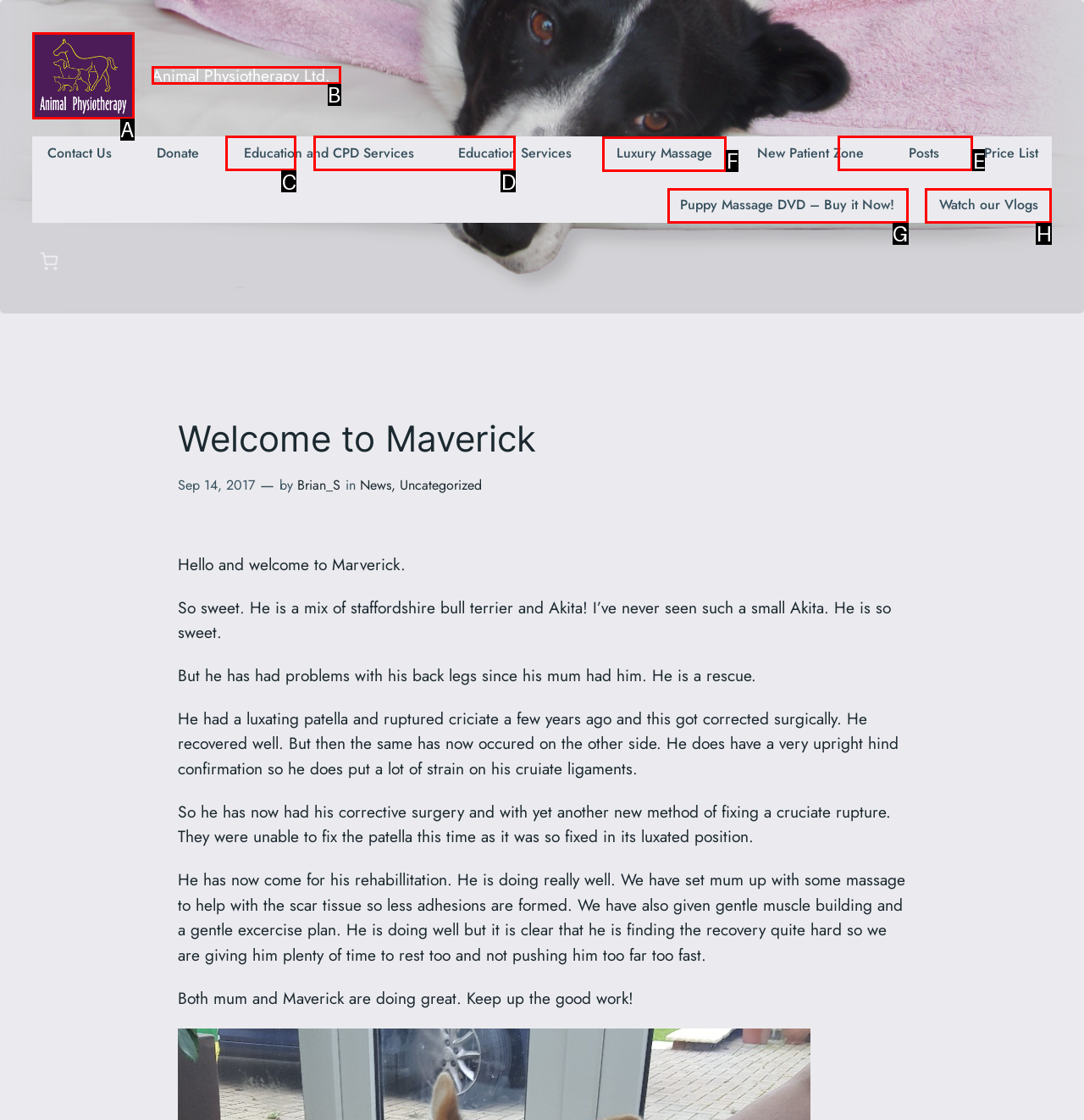Find the option you need to click to complete the following instruction: Click the 'Luxury Massage' link
Answer with the corresponding letter from the choices given directly.

F